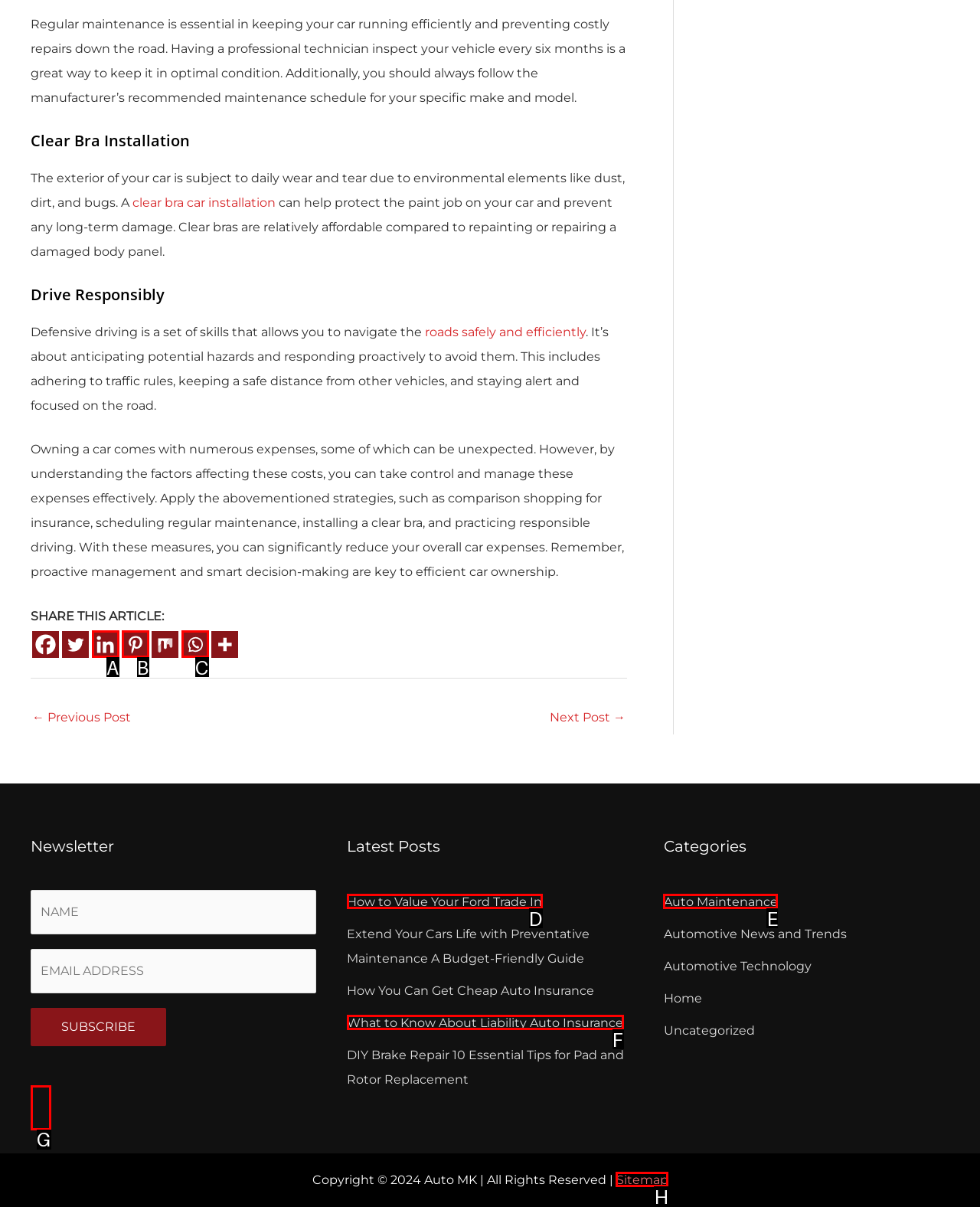Please provide the letter of the UI element that best fits the following description: aria-label="Pinterest" title="Pinterest"
Respond with the letter from the given choices only.

B